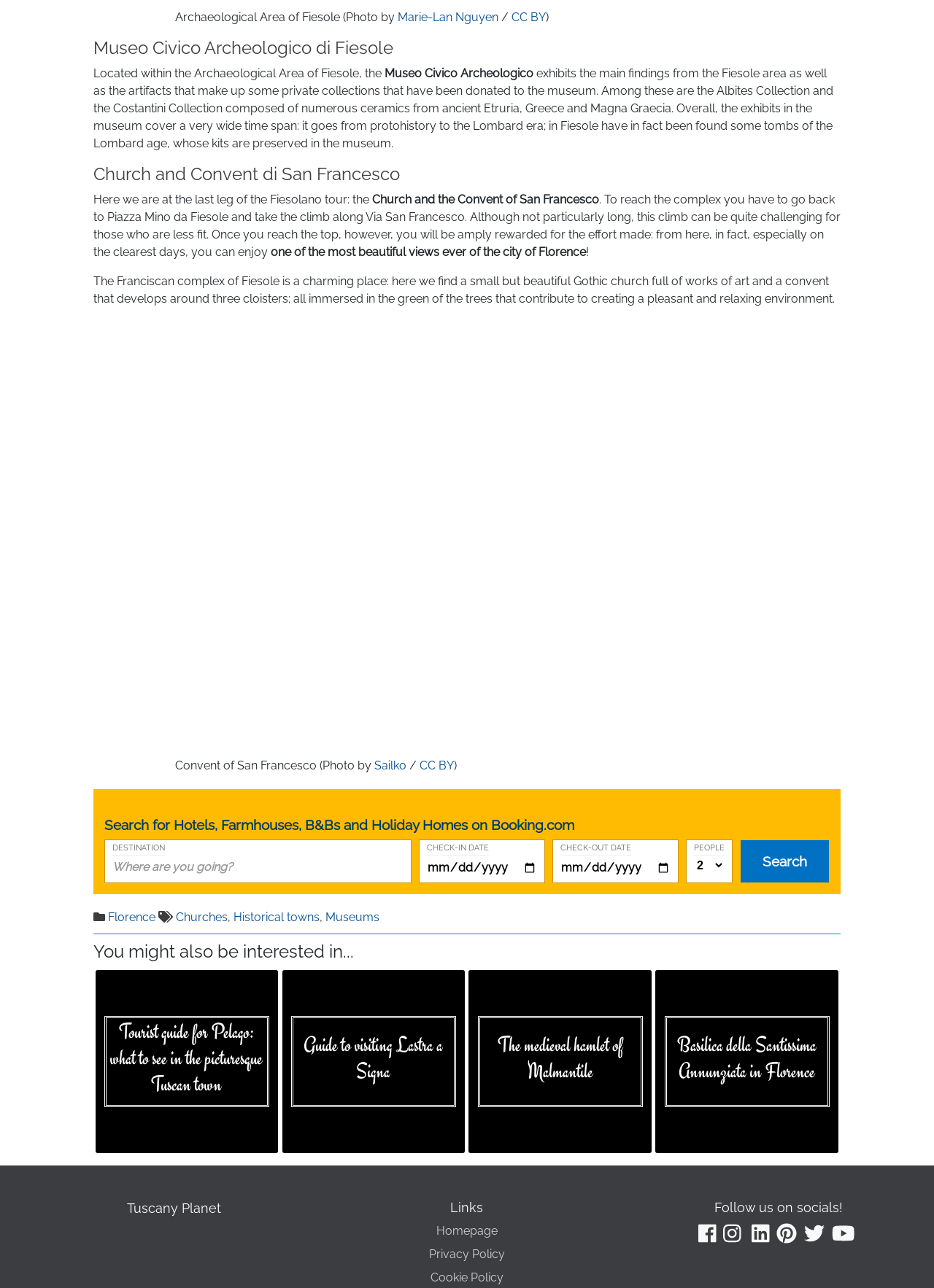Please provide a detailed answer to the question below by examining the image:
What is the name of the church mentioned?

The answer can be found in the heading element with the text 'Church and Convent di San Francesco' which is located in the middle of the webpage, indicating that the webpage is also about this church.